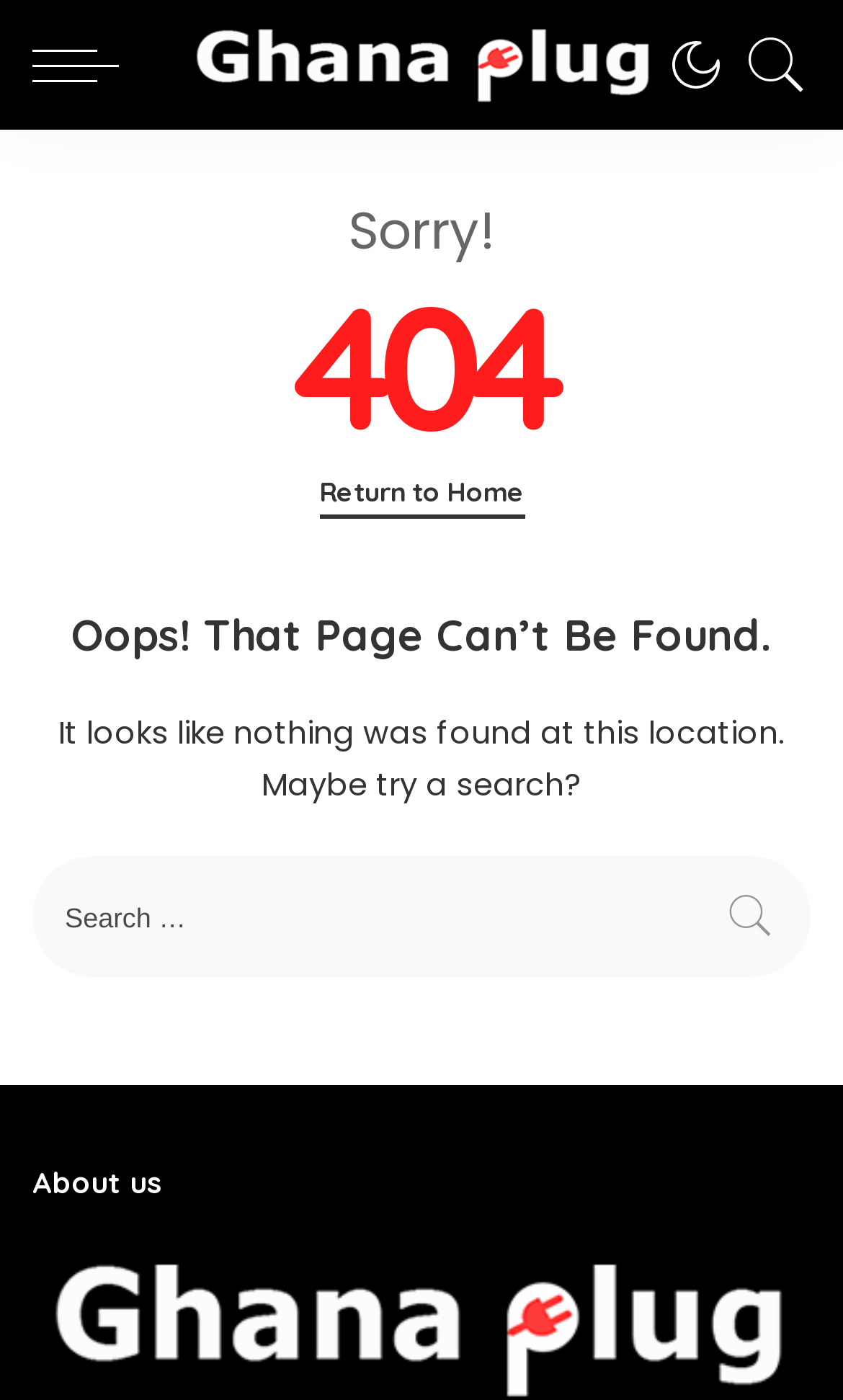Extract the bounding box coordinates for the UI element described as: "title="Search"".

[0.854, 0.0, 0.962, 0.093]